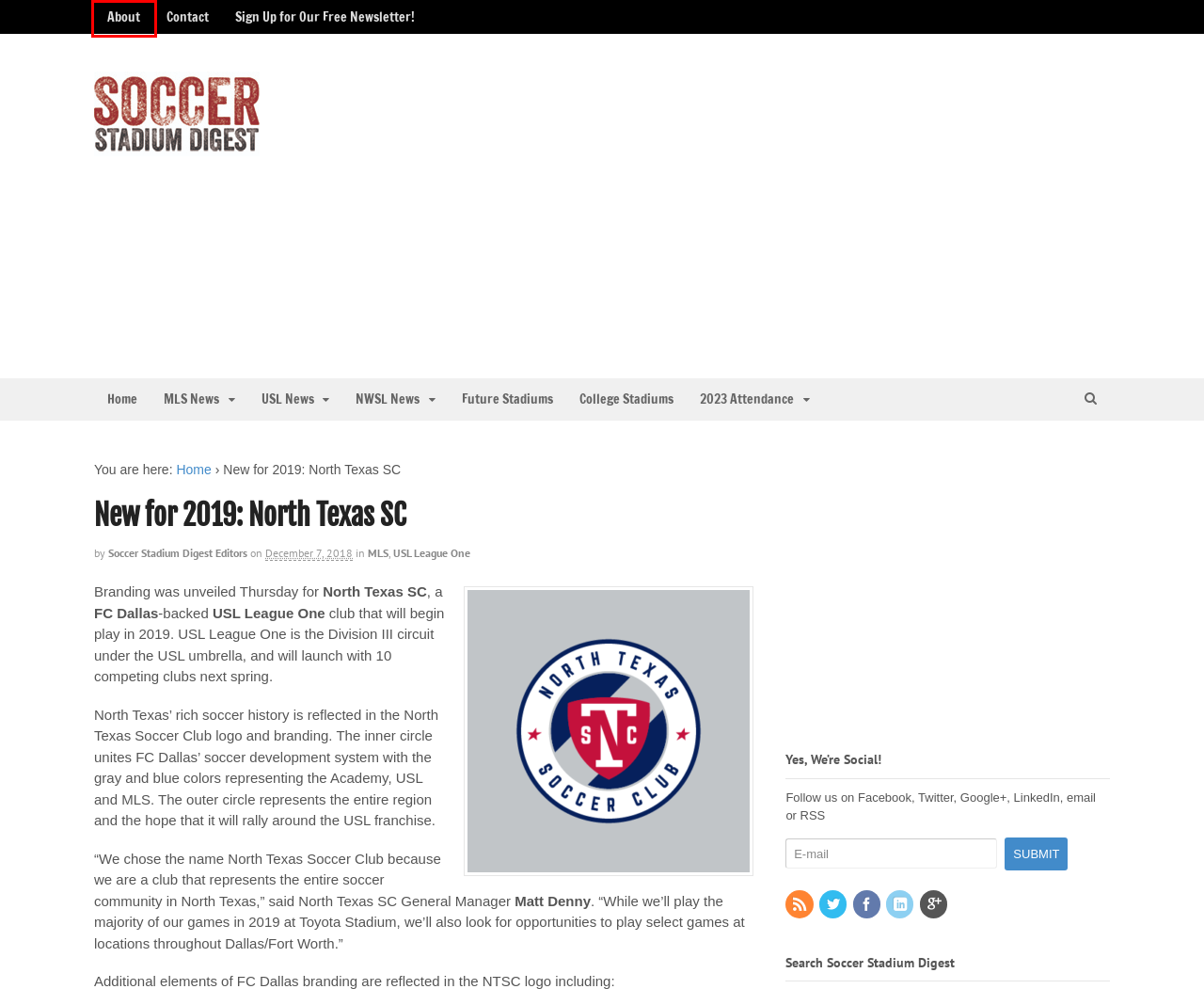You are provided with a screenshot of a webpage where a red rectangle bounding box surrounds an element. Choose the description that best matches the new webpage after clicking the element in the red bounding box. Here are the choices:
A. Contact - Soccer Stadium Digest
B. NWSL Archives - Soccer Stadium Digest
C. MLS Archives - Soccer Stadium Digest
D. Soccer Stadium Digest
E. USL Championship Archives - Soccer Stadium Digest
F. Soccer Stadium Digest - What's New in the Worlds of MLS, USL, NWSL, World Cup and College Soccer
G. Sign Up for Our Free Newsletter! - Soccer Stadium Digest
H. About - Soccer Stadium Digest

H